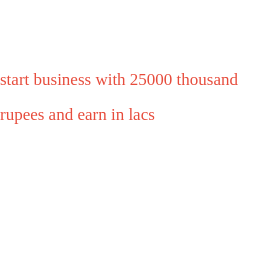Please give a short response to the question using one word or a phrase:
What is the potential earning?

in lacs